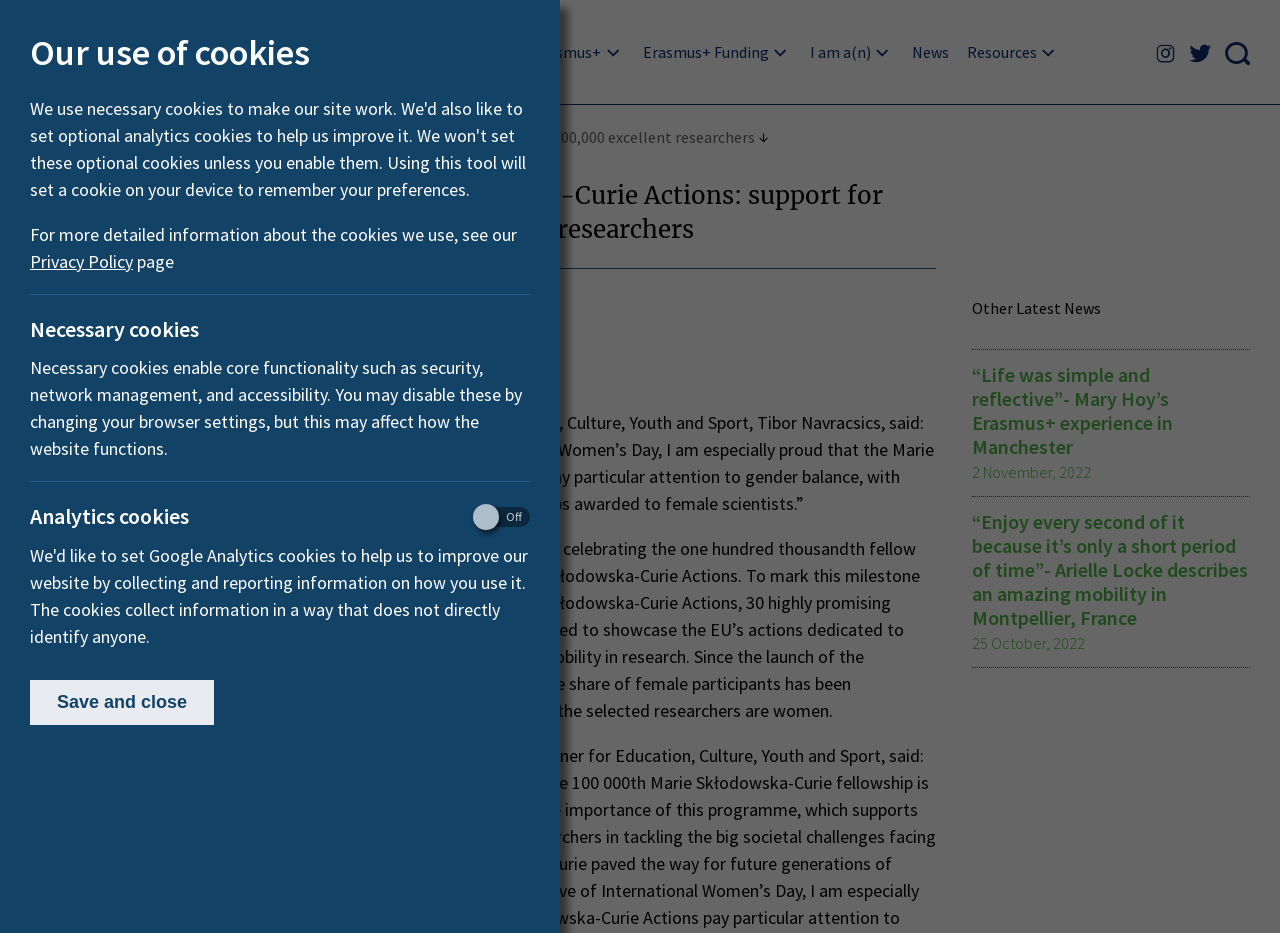What is the name of the researcher mentioned in the article? Look at the image and give a one-word or short phrase answer.

Rebecca Wright